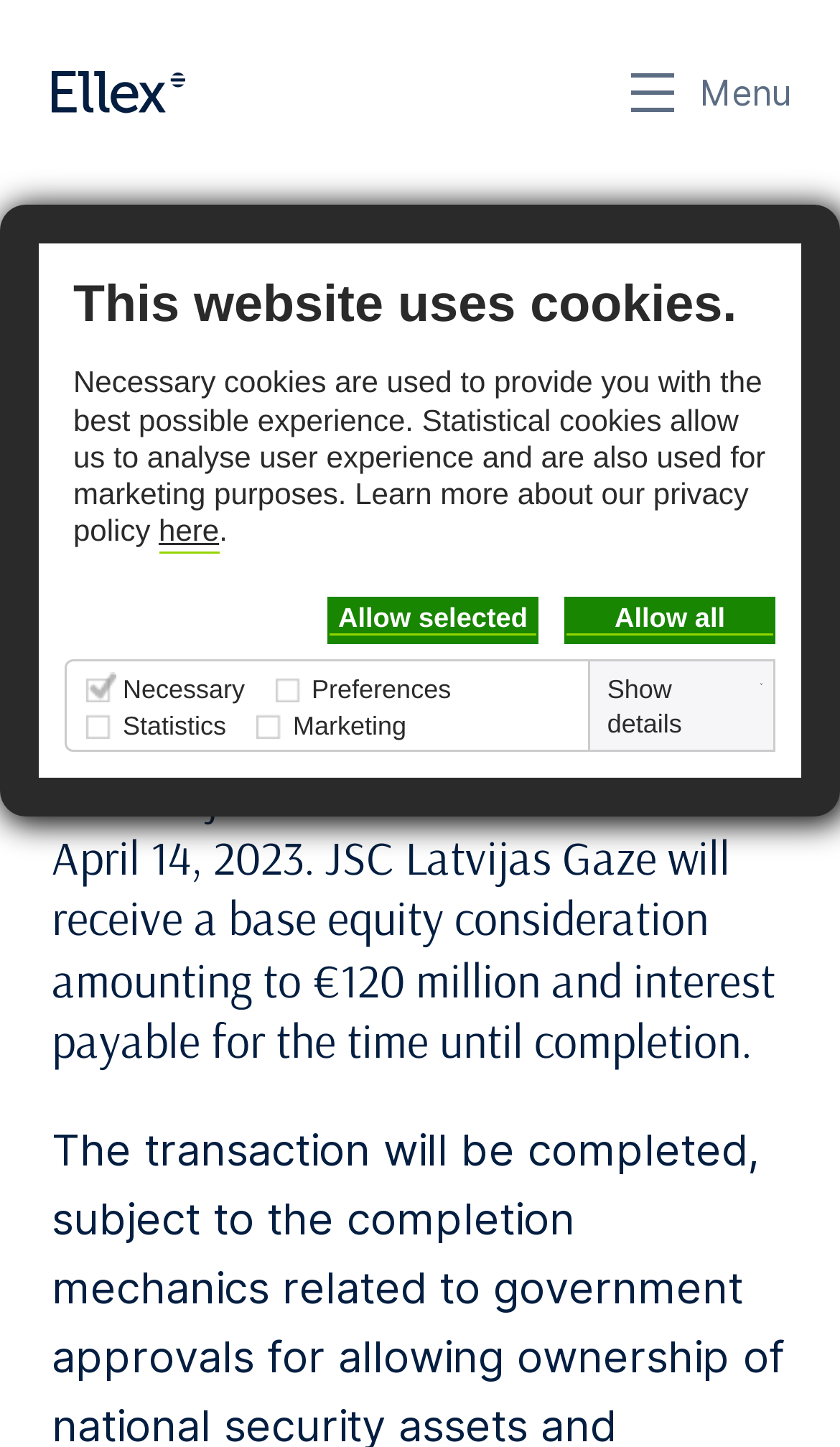Point out the bounding box coordinates of the section to click in order to follow this instruction: "Show details".

[0.713, 0.465, 0.921, 0.513]